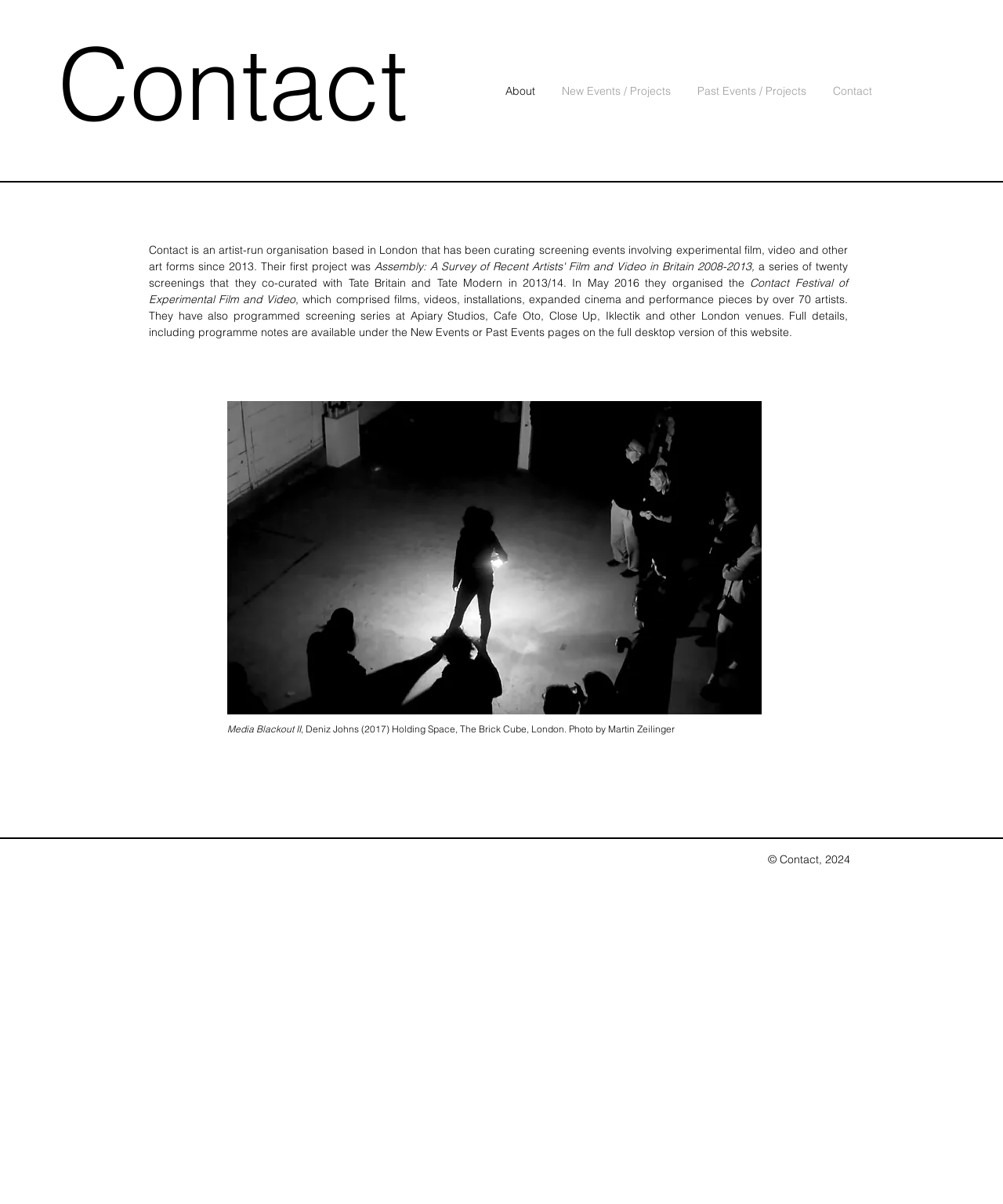Please specify the bounding box coordinates of the area that should be clicked to accomplish the following instruction: "read more about Contact Festival of Experimental Film and Video". The coordinates should consist of four float numbers between 0 and 1, i.e., [left, top, right, bottom].

[0.148, 0.229, 0.845, 0.255]